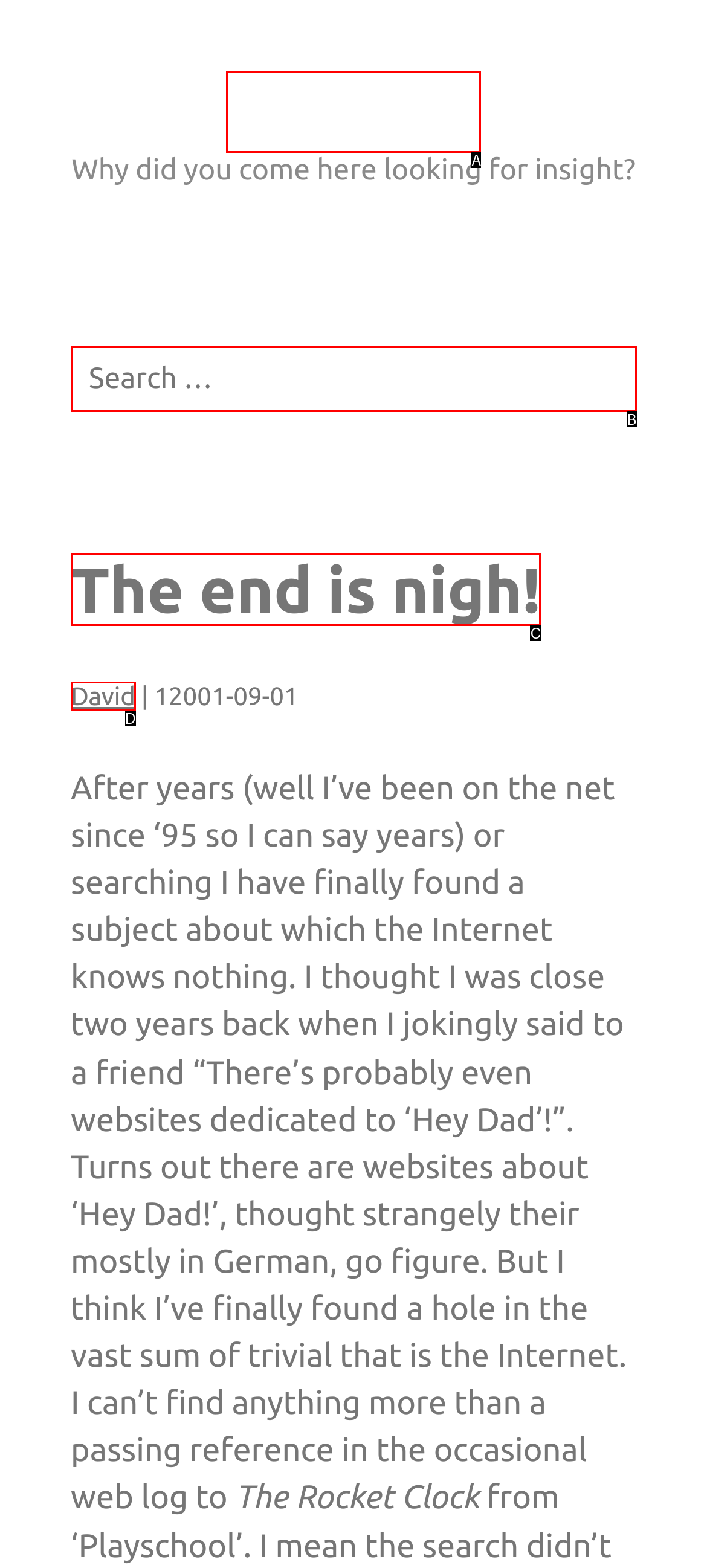Choose the HTML element that best fits the given description: David. Answer by stating the letter of the option.

D